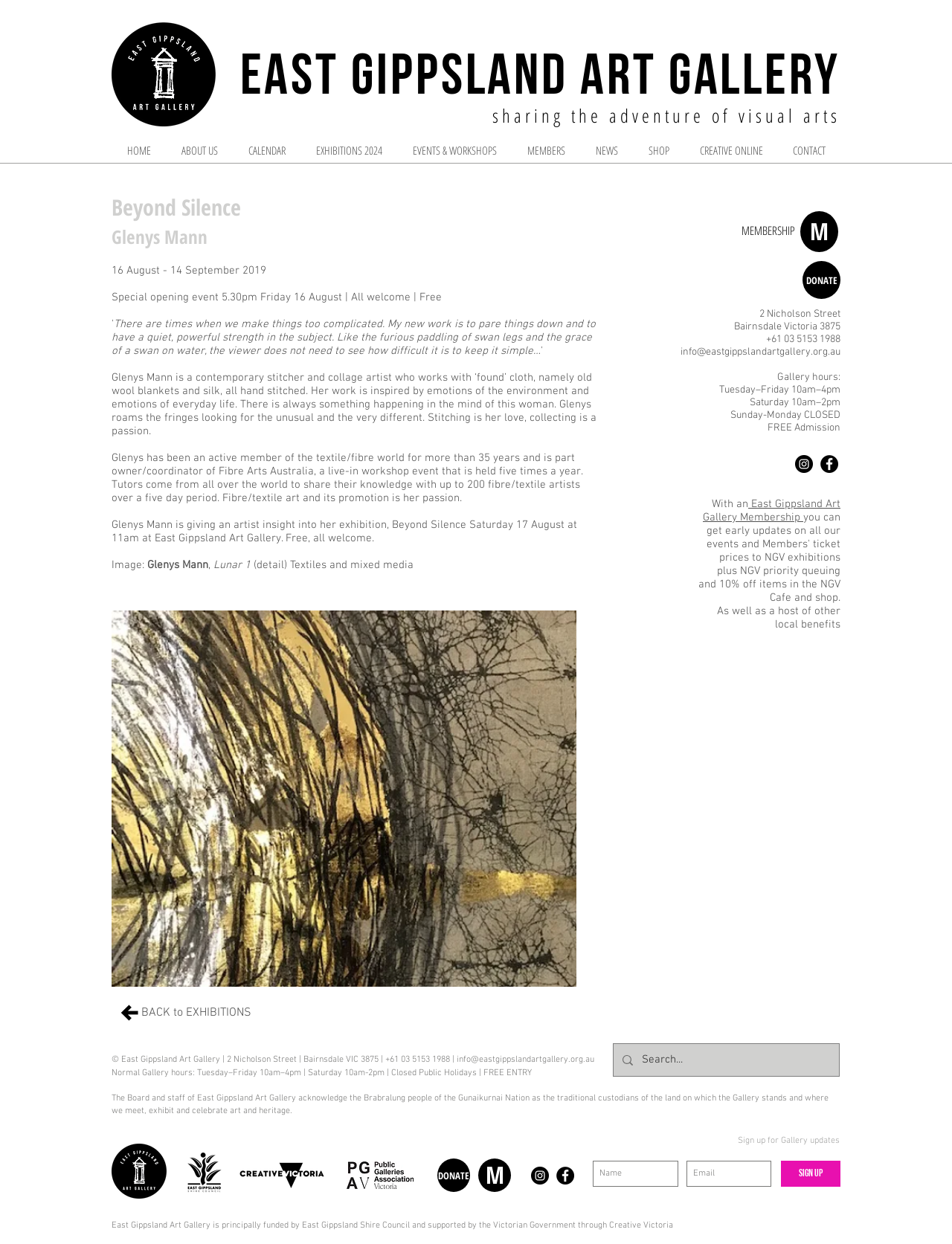Explain the contents of the webpage comprehensively.

This webpage is about the East Gippsland Art Gallery, specifically featuring an exhibition called "Beyond Silence" by artist Glenys Mann. At the top of the page, there is a navigation menu with links to different sections of the website, including "HOME", "ABOUT US", "CALENDAR", "EXHIBITIONS 2024", "EVENTS & WORKSHOPS", "MEMBERS", "NEWS", "SHOP", "CREATIVE ONLINE", and "CONTACT".

Below the navigation menu, there is a heading that reads "East Gippsland Art Gallery" and a subheading that says "sharing the adventure of visual arts". The main content of the page is divided into two columns. The left column features a series of headings and paragraphs that provide information about the exhibition "Beyond Silence" and the artist Glenys Mann. The text describes Mann's artistic style and inspiration, as well as her background and experience in the textile and fibre art world.

The right column features an image of one of Mann's artworks, titled "Lunar 1 (detail)", which is a textile and mixed media piece. Below the image, there is a section that provides information about the exhibition, including the dates and a special opening event.

At the bottom of the page, there is a section that lists the gallery's hours of operation, contact information, and social media links. There is also a section that acknowledges the traditional custodians of the land on which the gallery stands.

Throughout the page, there are several images and icons, including a logo for the East Gippsland Art Gallery, a logo for the East Gippsland Shire Council, and a logo for Creative Victoria. There are also several links to other sections of the website, including a link to donate to the gallery and a link to become a member.